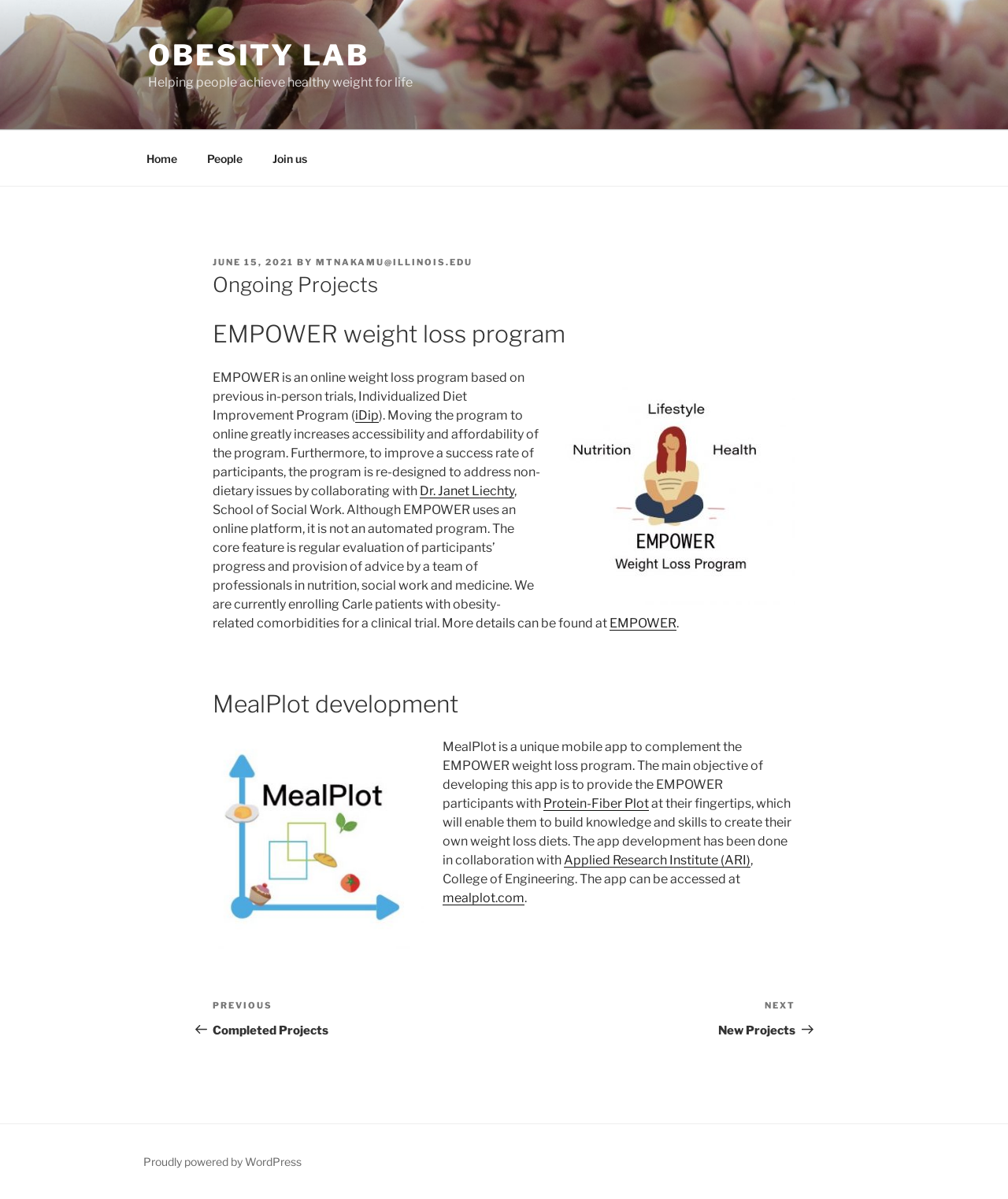Answer the question below with a single word or a brief phrase: 
What is the name of the online weight loss program?

EMPOWER